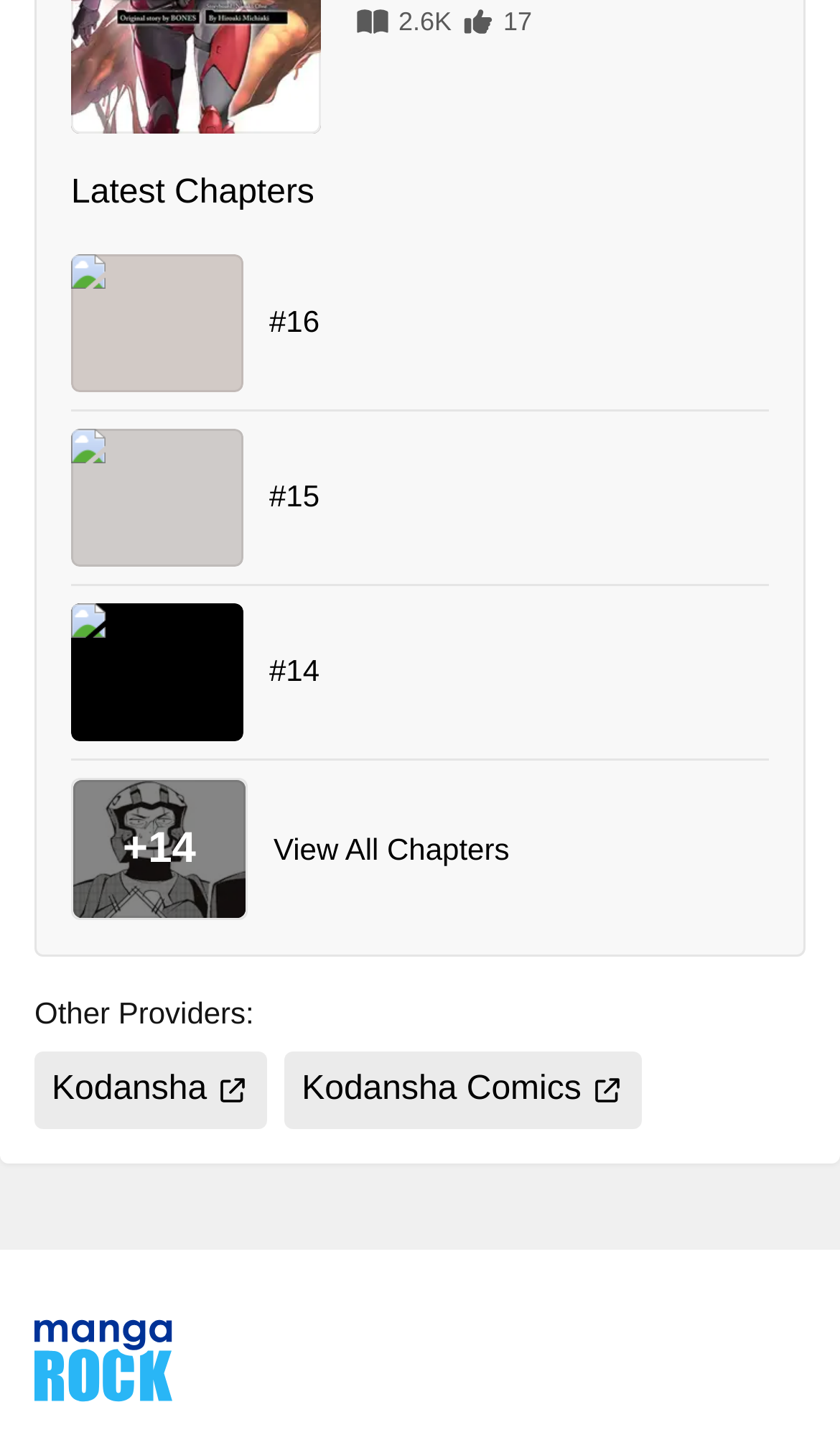How many chapters are available?
Refer to the image and respond with a one-word or short-phrase answer.

17